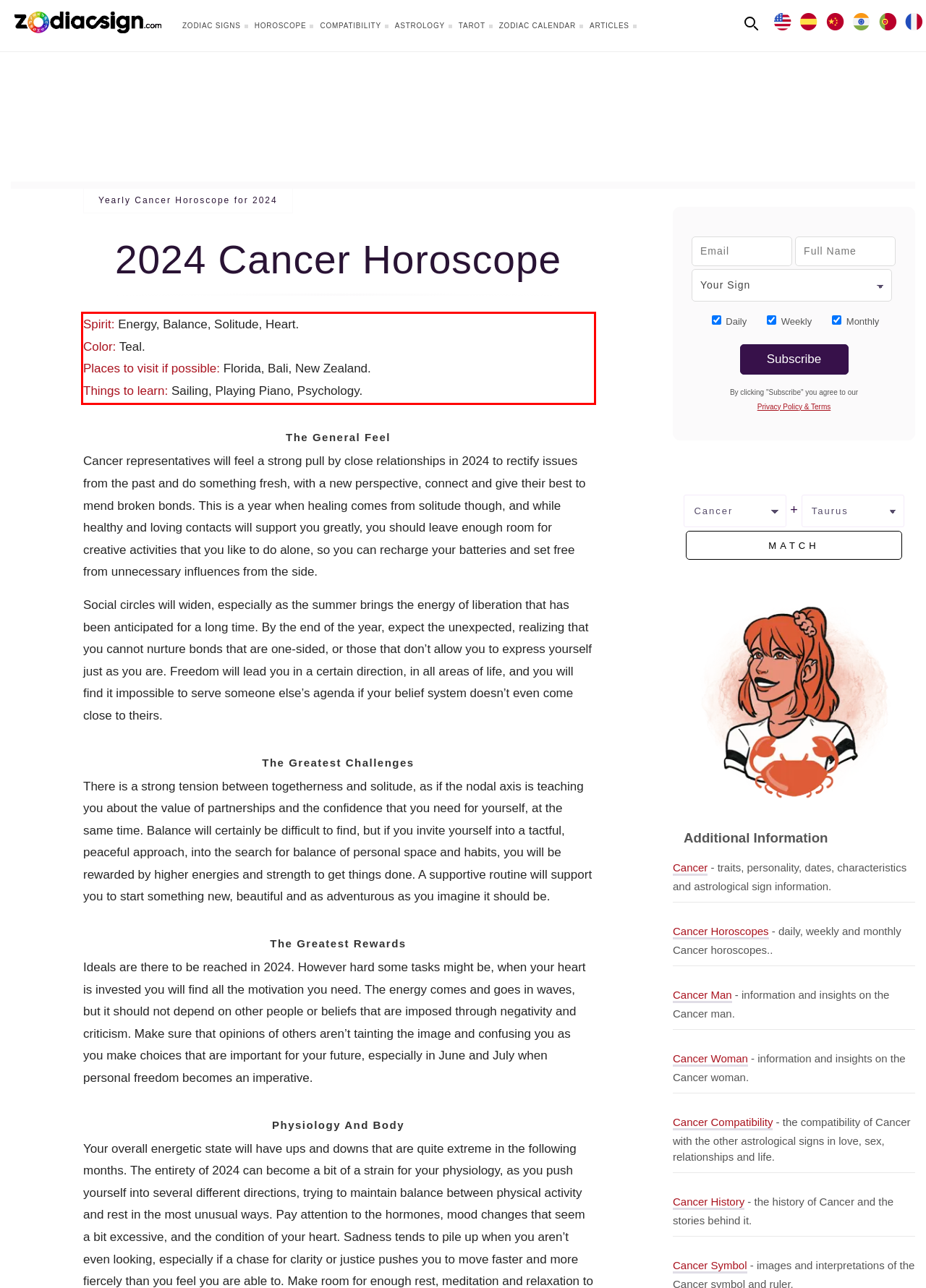You are given a screenshot with a red rectangle. Identify and extract the text within this red bounding box using OCR.

Spirit: Energy, Balance, Solitude, Heart. Color: Teal. Places to visit if possible: Florida, Bali, New Zealand. Things to learn: Sailing, Playing Piano, Psychology.